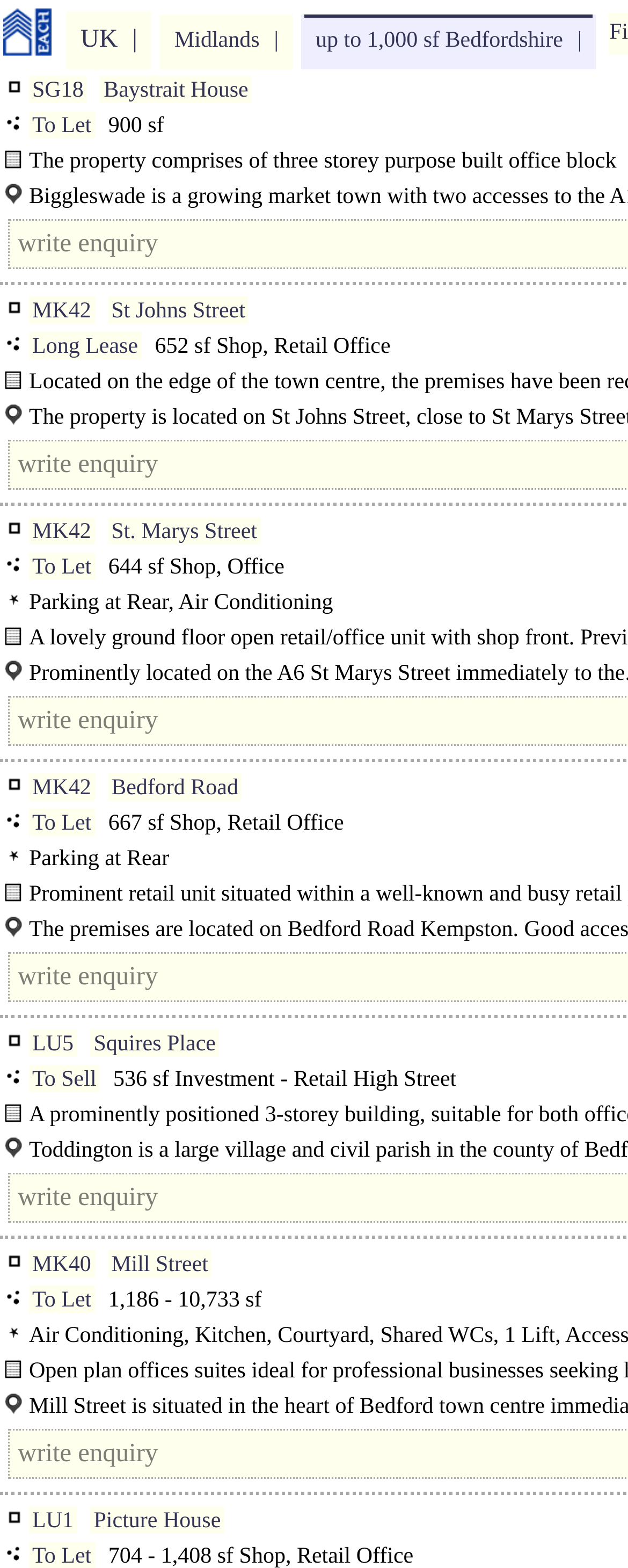For the following element description, predict the bounding box coordinates in the format (top-left x, top-left y, bottom-right x, bottom-right y). All values should be floating point numbers between 0 and 1. Description: up to 1,000 sf Bedfordshire

[0.48, 0.009, 0.95, 0.044]